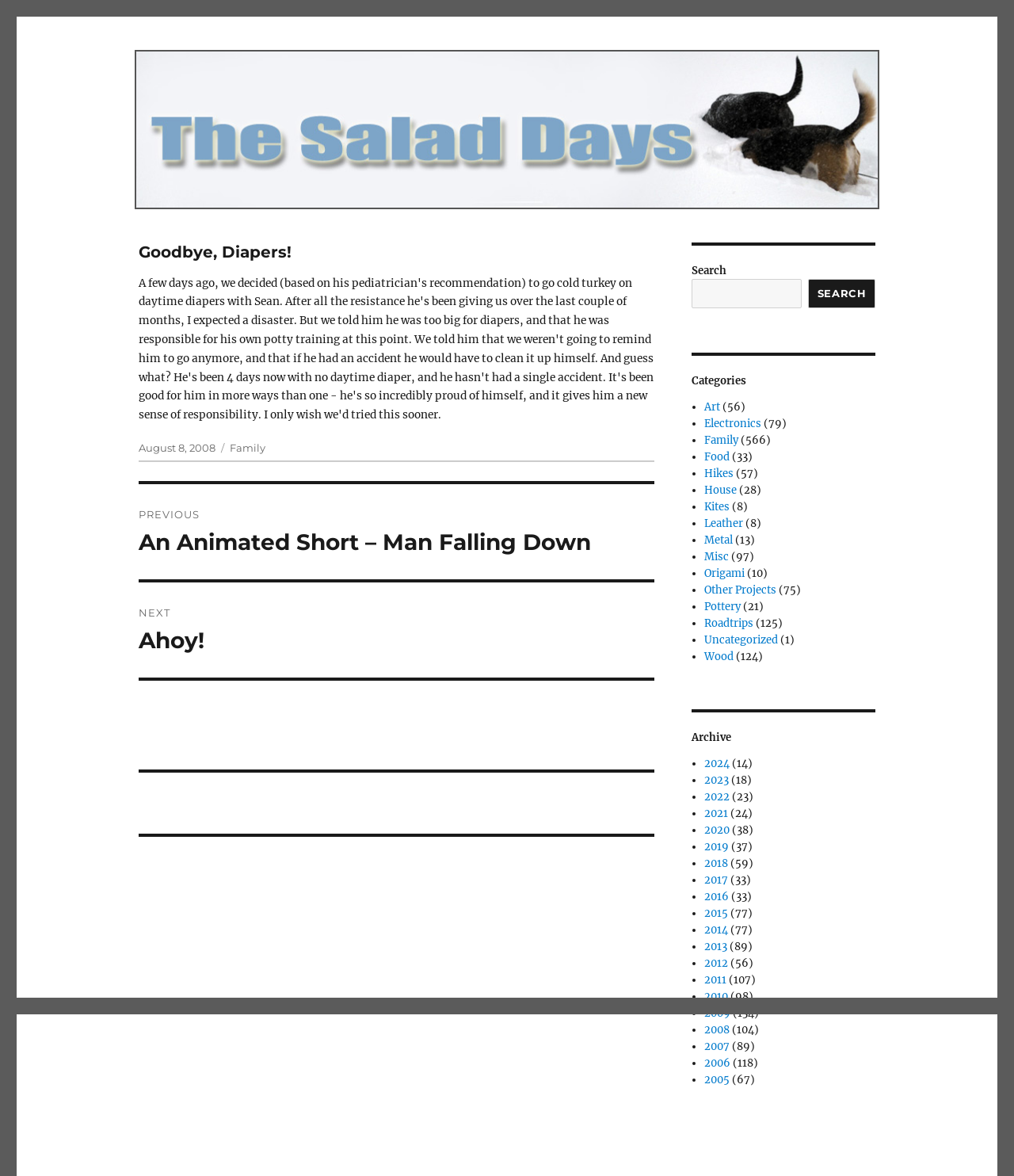Provide the bounding box coordinates in the format (top-left x, top-left y, bottom-right x, bottom-right y). All values are floating point numbers between 0 and 1. Determine the bounding box coordinate of the UI element described as: home page

None